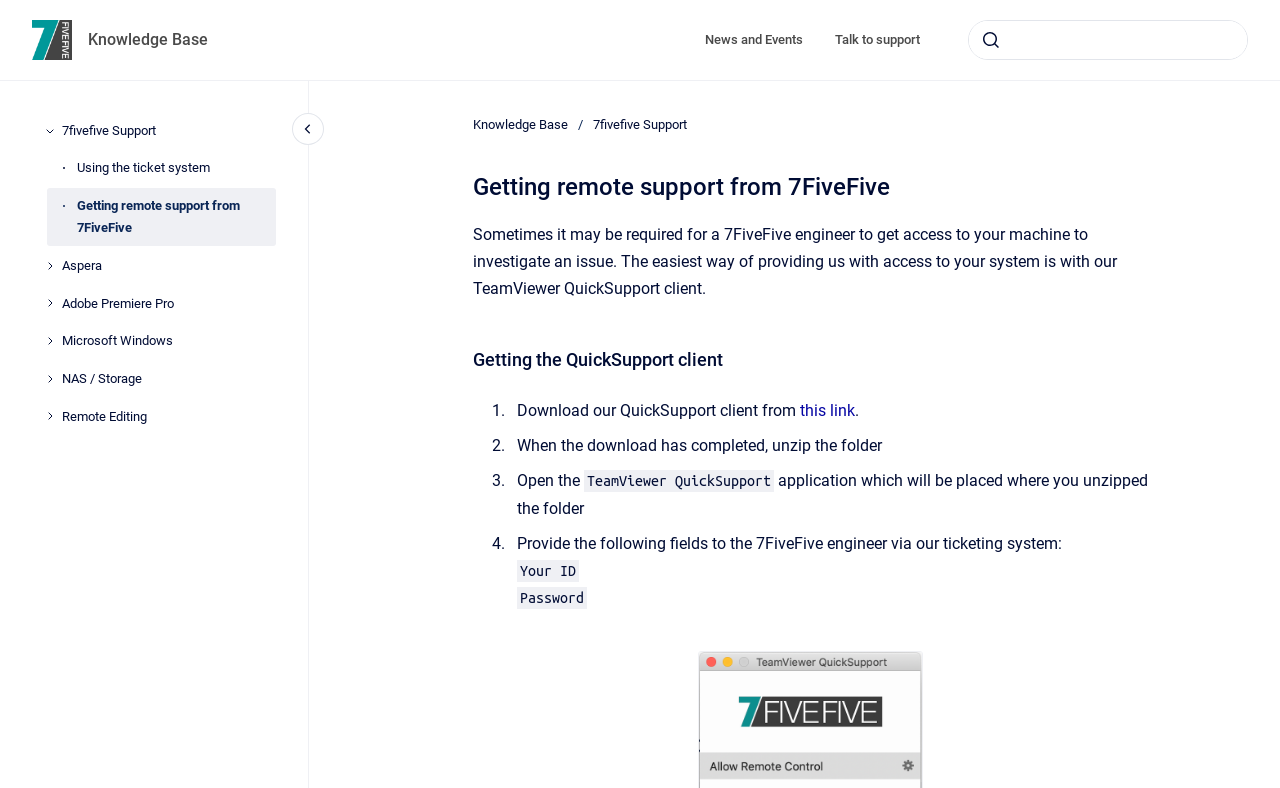Utilize the information from the image to answer the question in detail:
What is the main topic of the webpage?

Based on the webpage content, the main topic is about getting remote support from 7FiveFive, which is evident from the heading 'Getting remote support from 7FiveFive' and the instructions provided on the webpage.